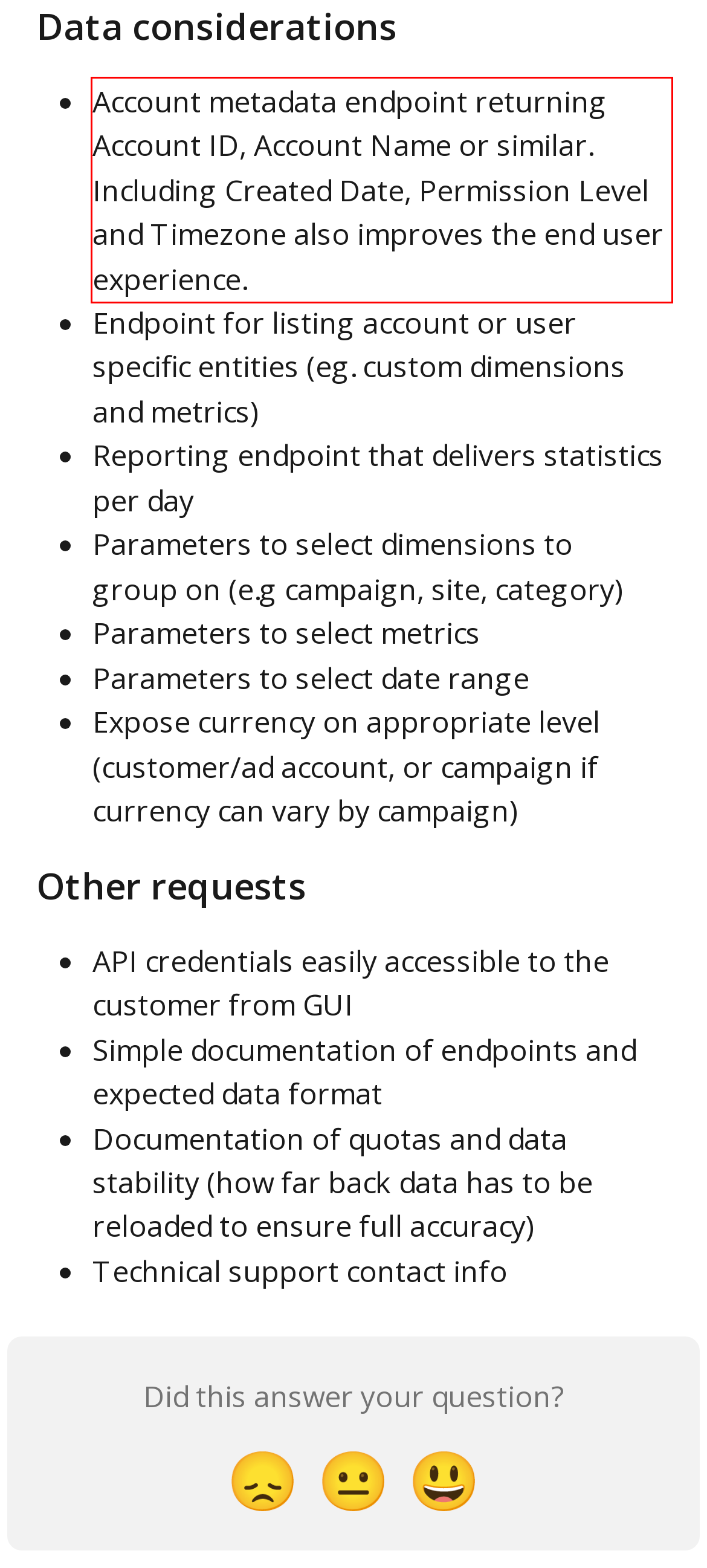Please extract the text content from the UI element enclosed by the red rectangle in the screenshot.

Account metadata endpoint returning Account ID, Account Name or similar. Including Created Date, Permission Level and Timezone also improves the end user experience.